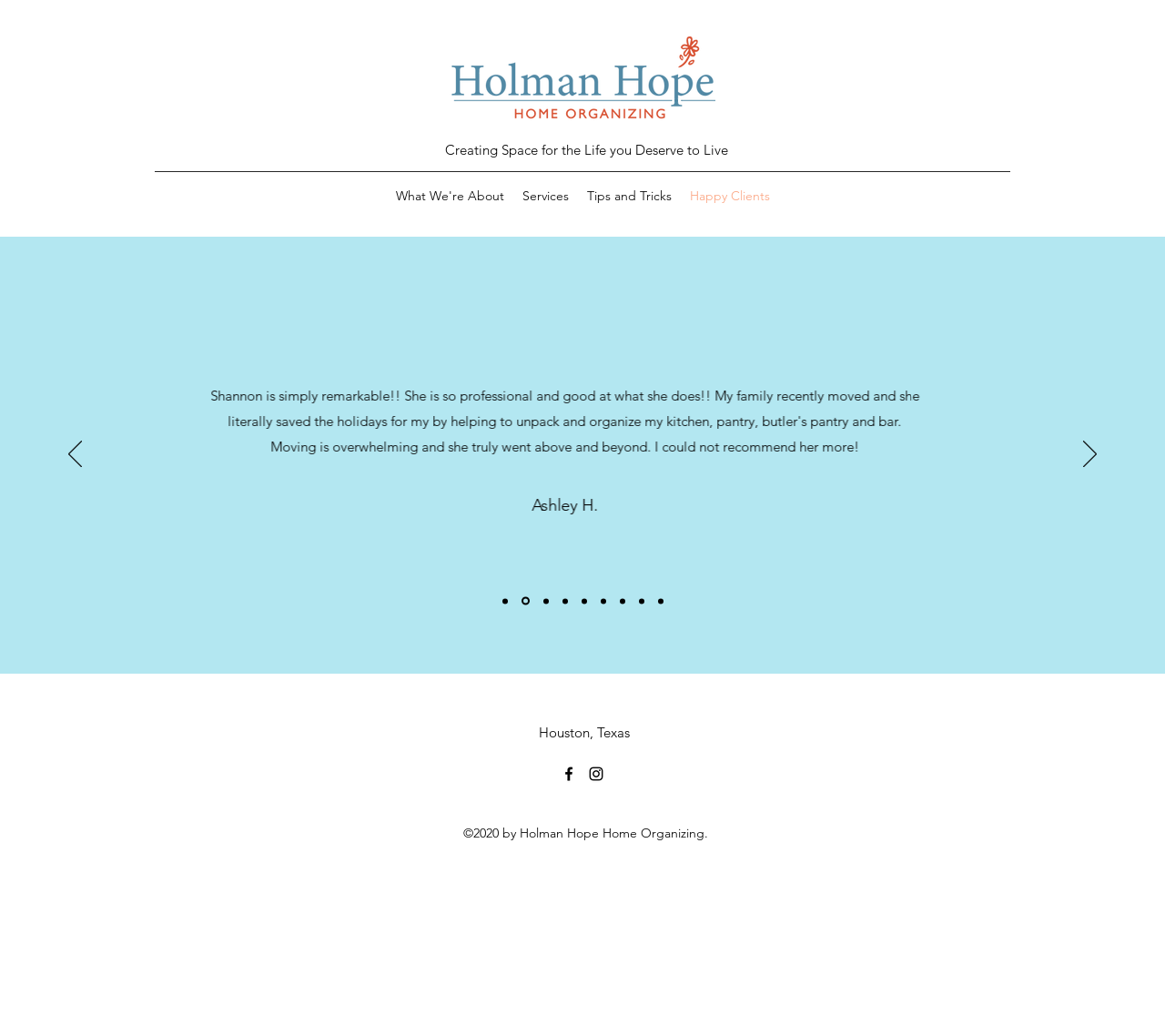Can you find the bounding box coordinates of the area I should click to execute the following instruction: "Click the 'What We're About' link"?

[0.332, 0.176, 0.44, 0.202]